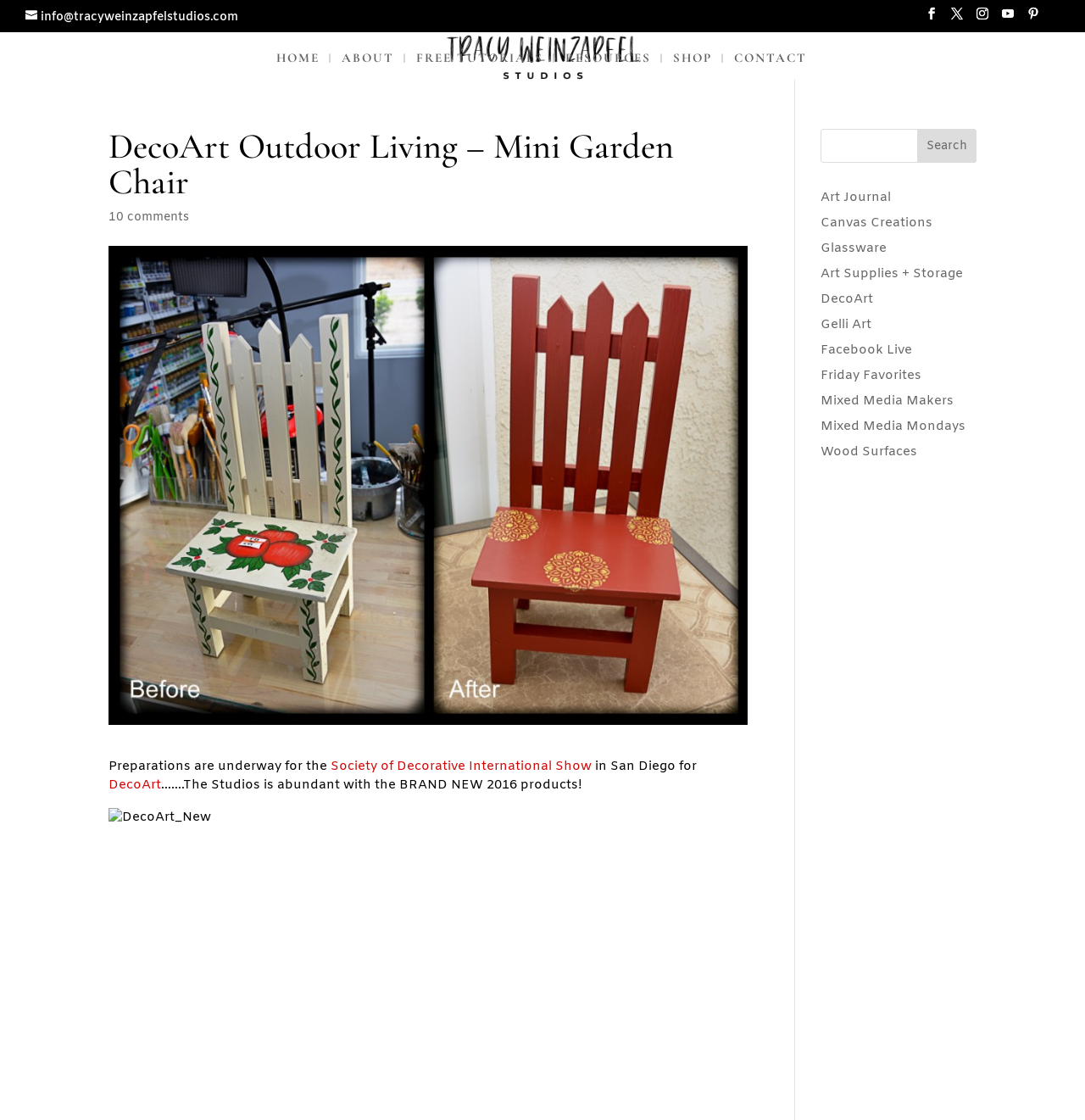Please specify the bounding box coordinates of the clickable section necessary to execute the following command: "read about Society of Decorative International Show".

[0.305, 0.677, 0.545, 0.692]